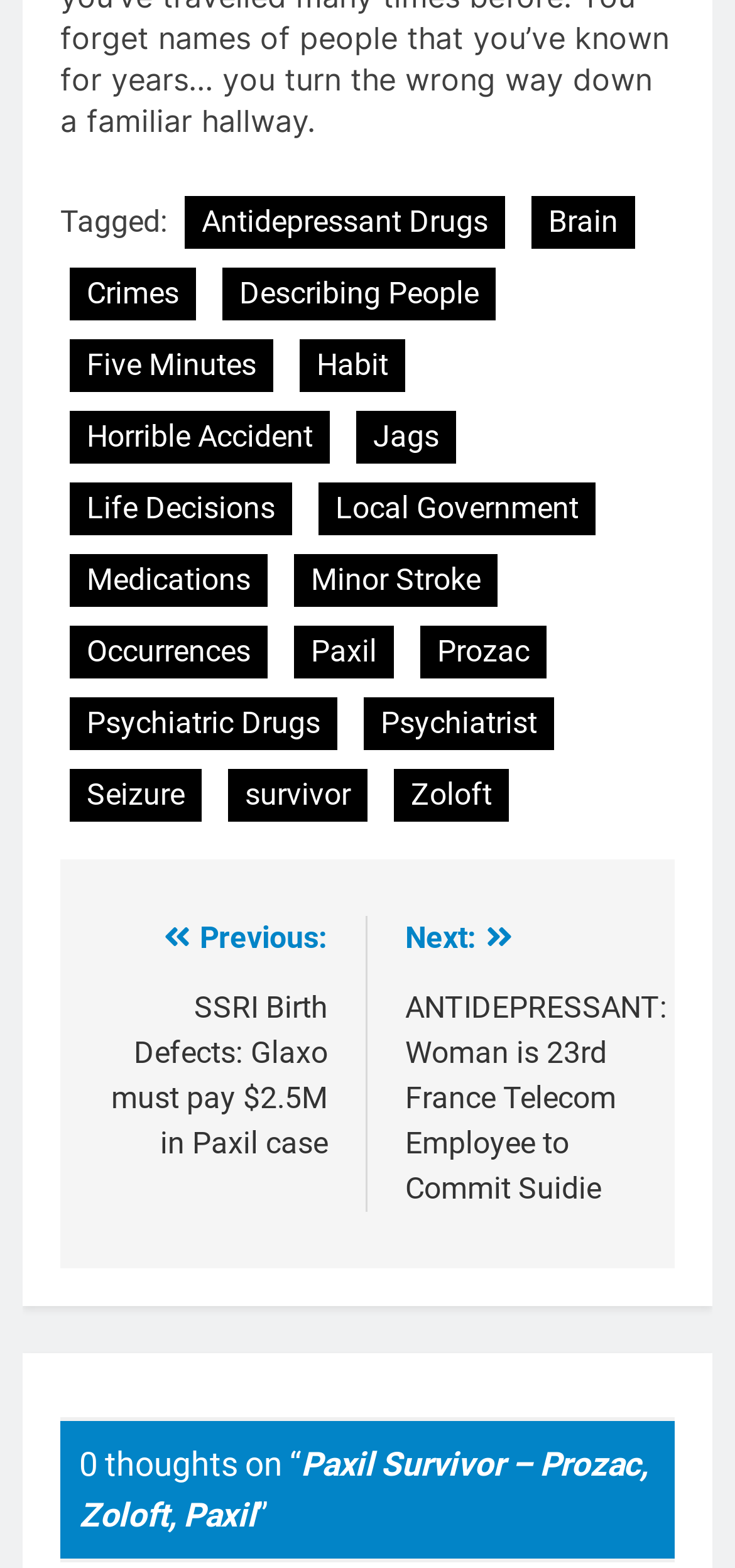Identify the bounding box for the UI element specified in this description: "Antidepressant Drugs". The coordinates must be four float numbers between 0 and 1, formatted as [left, top, right, bottom].

[0.251, 0.125, 0.687, 0.158]